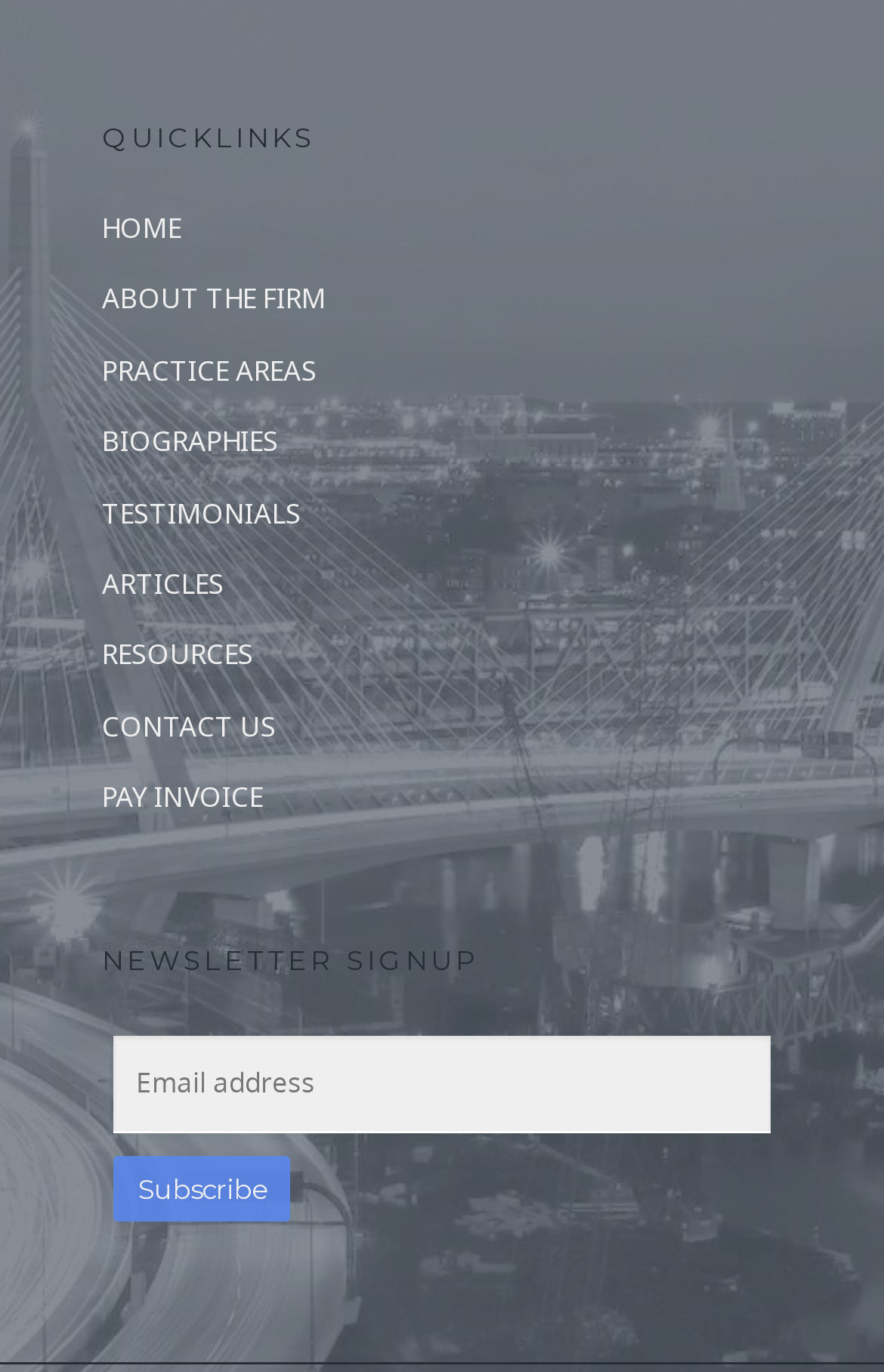What is the second heading on the webpage?
Using the visual information, reply with a single word or short phrase.

NEWSLETTER SIGNUP